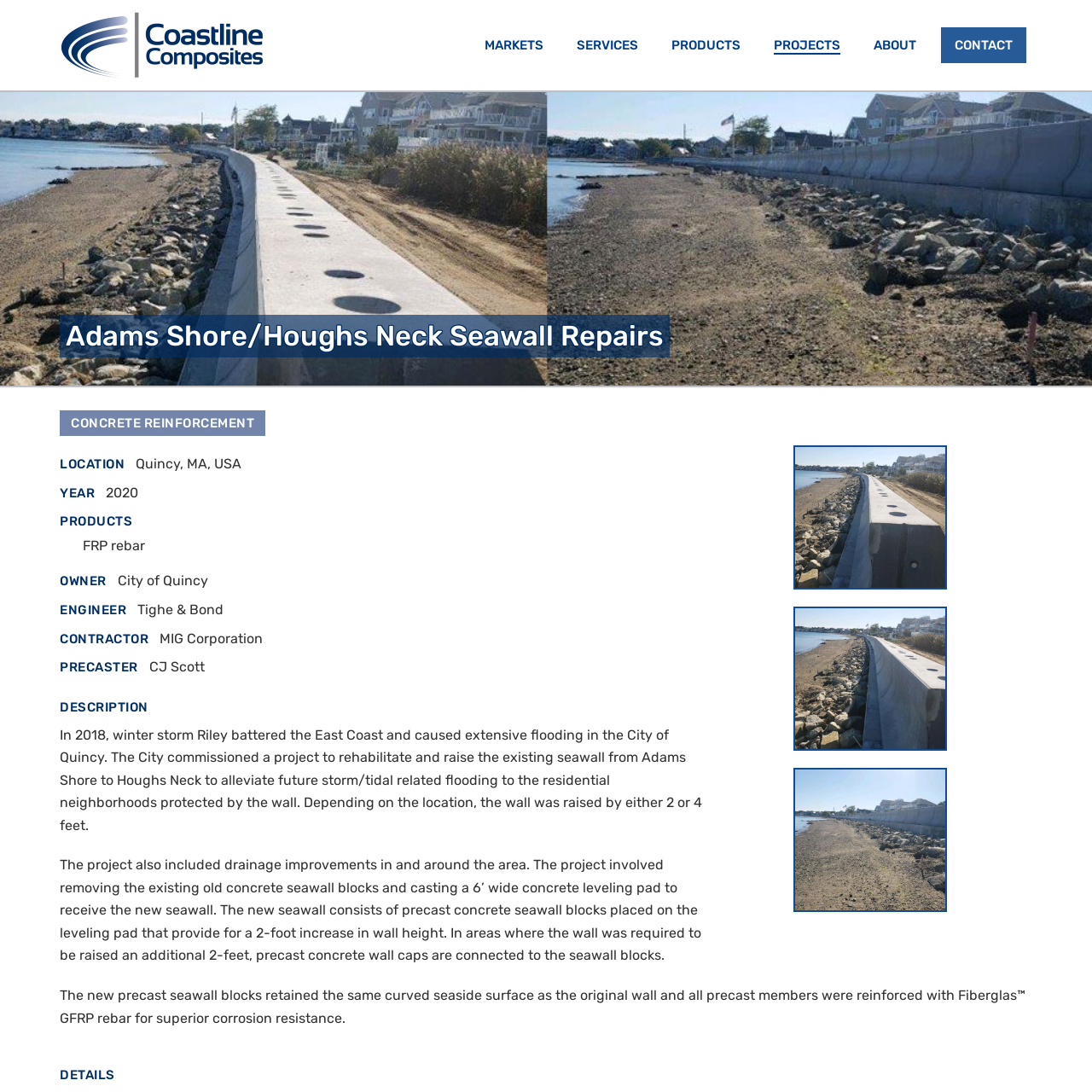Specify the bounding box coordinates of the area to click in order to follow the given instruction: "Click on the 'MARKETS' link."

[0.431, 0.025, 0.51, 0.058]